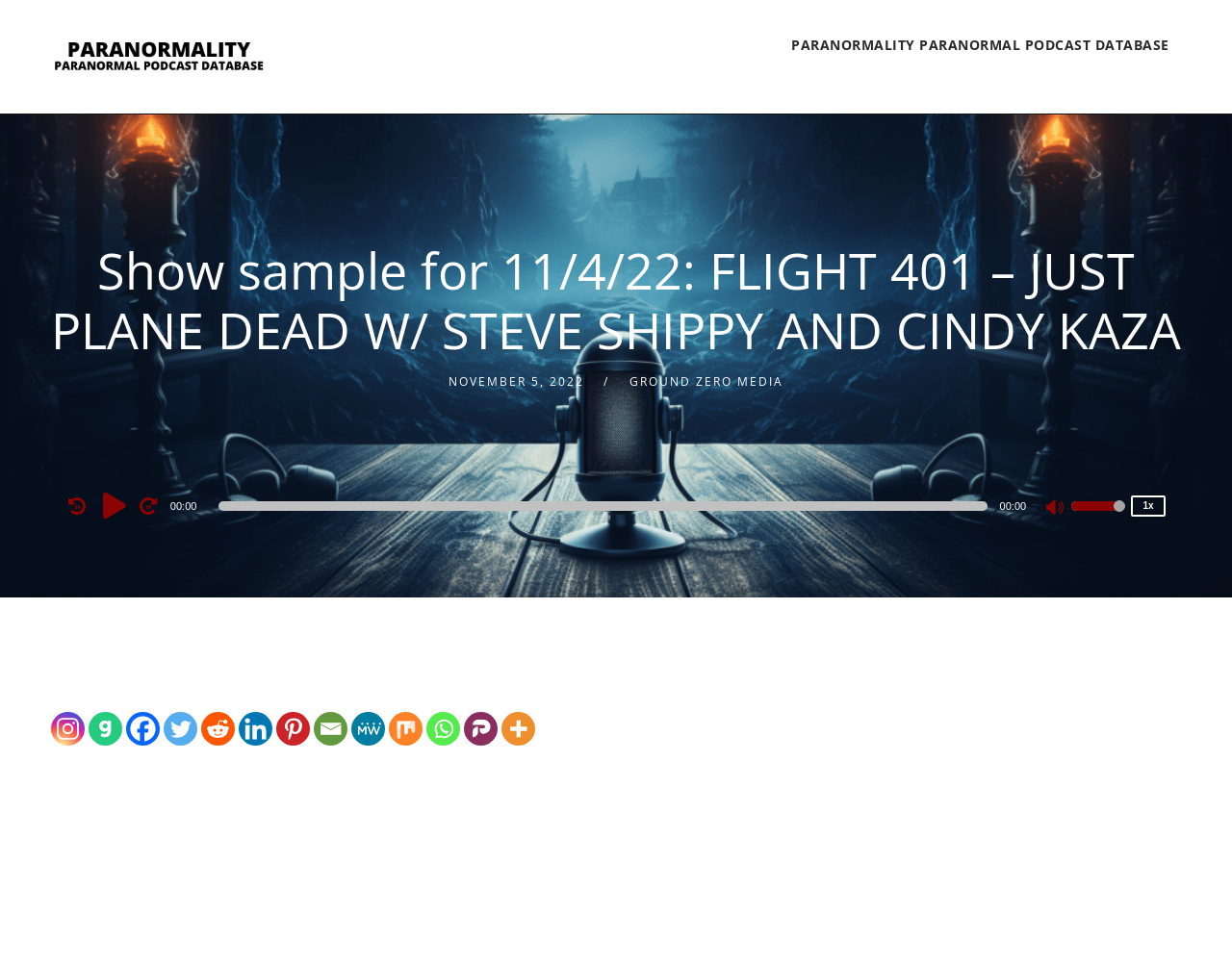What is the function of the slider below the audio player?
Please use the image to deliver a detailed and complete answer.

The slider below the audio player is a Time Slider, which allows users to control the playback time of the audio. This is confirmed by the element description 'Time Slider' and its horizontal orientation.